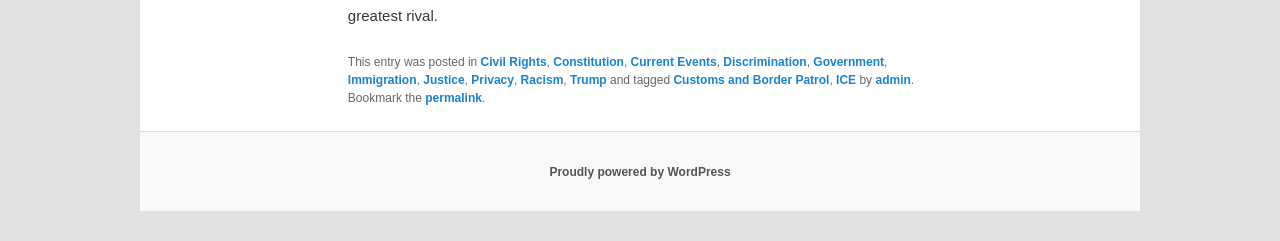Find and indicate the bounding box coordinates of the region you should select to follow the given instruction: "View the 'Current Events' page".

[0.493, 0.228, 0.56, 0.286]